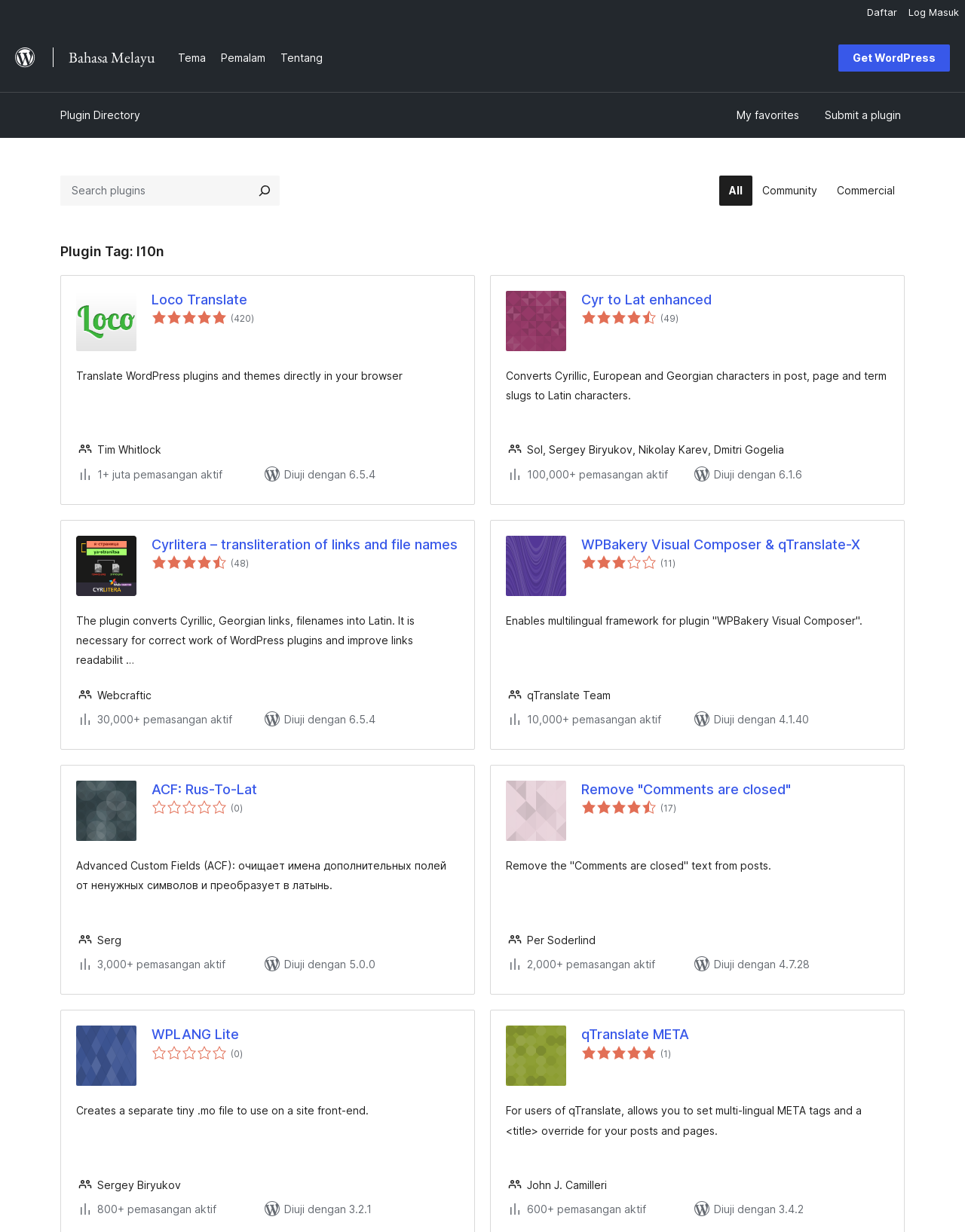What is the category of plugins on this webpage?
Examine the screenshot and reply with a single word or phrase.

l10n